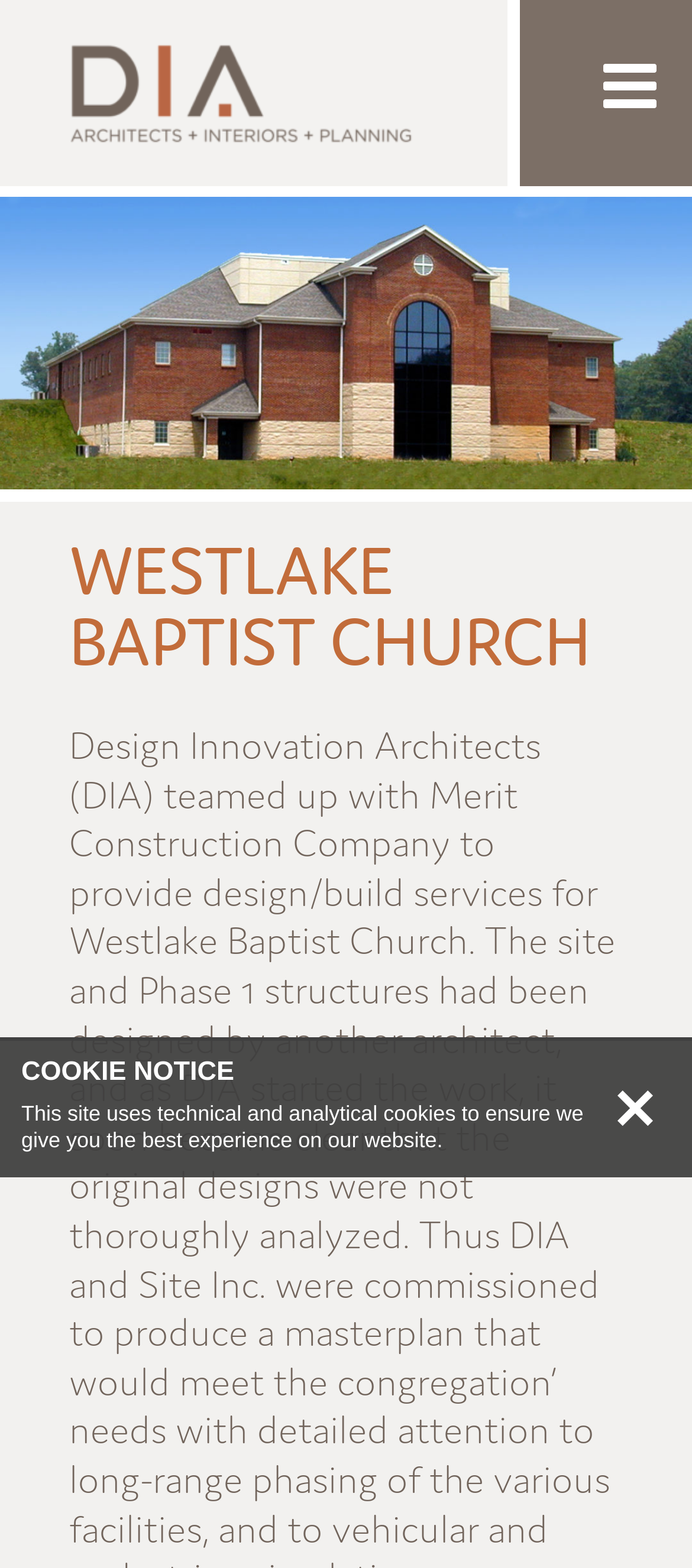What is the name of the architects?
Using the visual information, respond with a single word or phrase.

Design Innovation Architects